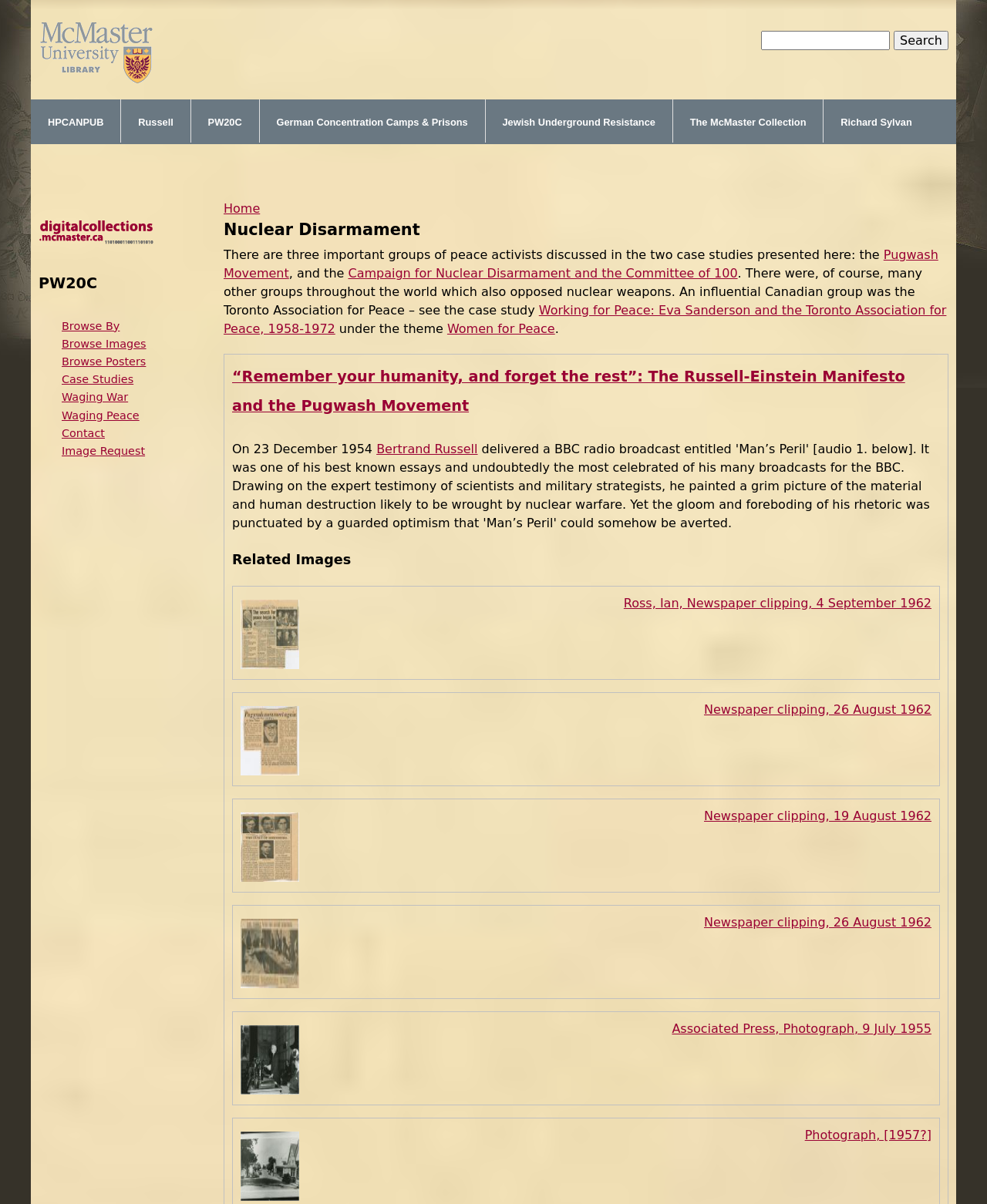Give a detailed account of the webpage, highlighting key information.

This webpage is about Nuclear Disarmament, specifically showcasing digital collections related to the topic. At the top, there is a McMaster Library logo on the left and a search bar on the right, allowing users to search for specific content. Below the search bar, there are several links to different collections, including HPCANPUB, Russell, PW20C, and others.

The main content of the page is divided into sections. The first section describes the three important groups of peace activists discussed in the two case studies presented, including the Pugwash Movement, the Campaign for Nuclear Disarmament, and the Committee of 100. There is also a link to a case study about the Toronto Association for Peace.

The next section is a header titled "“Remember your humanity, and forget the rest”: The Russell-Einstein Manifesto and the Pugwash Movement", which contains a link to the same title. Below this header, there is a paragraph of text describing an event on December 23, 1954, and a link to Bertrand Russell.

The following section is titled "Related Images" and displays several images, each with a corresponding link to a newspaper clipping or photograph. These images are arranged in a vertical column, with the first image at the top and the last at the bottom.

On the left side of the page, there are several links to browse by different categories, including images, posters, case studies, and more. There is also a link to the Digital Collections Logo and a heading titled "PW20C".